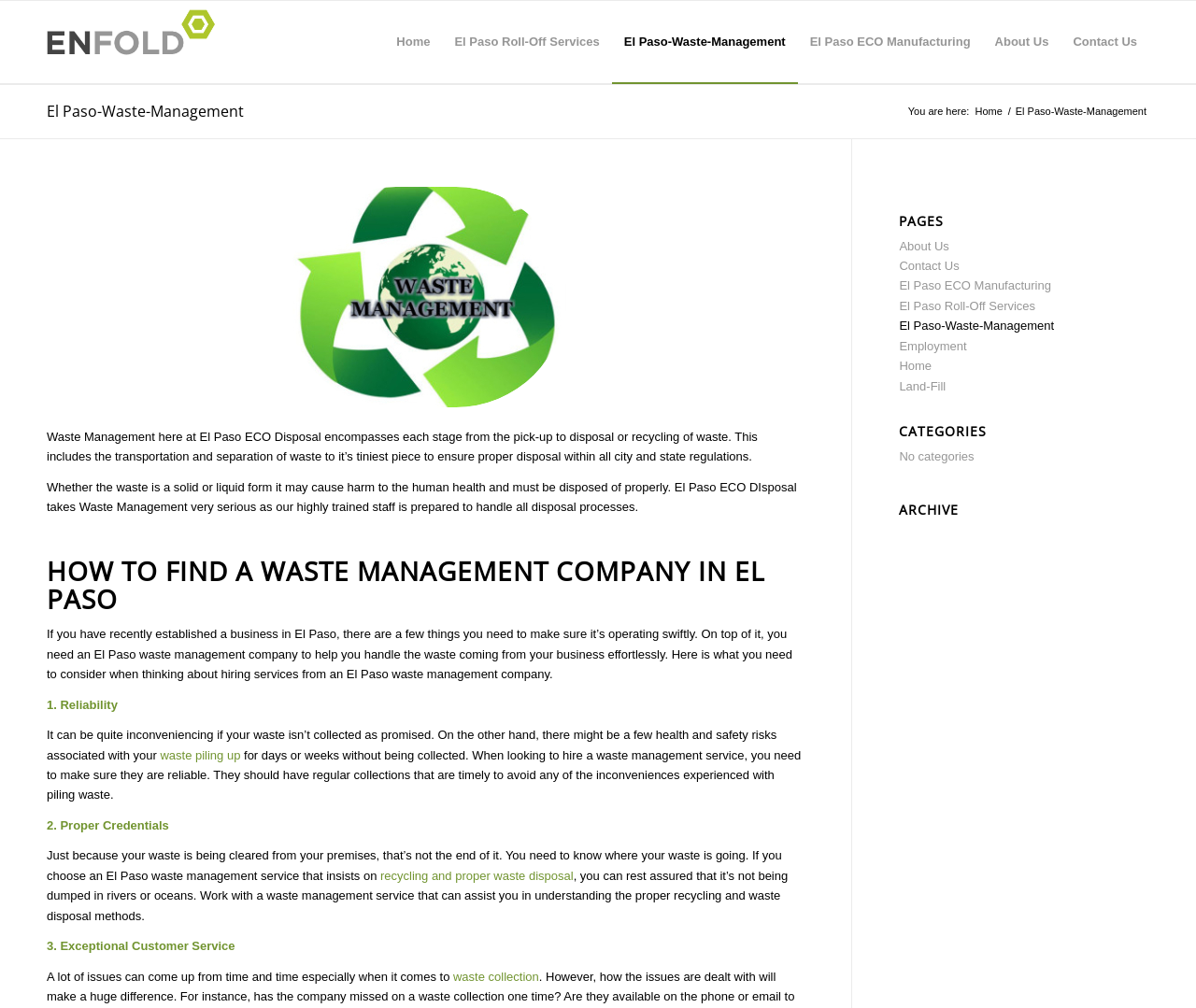Identify and provide the bounding box coordinates of the UI element described: "El Paso ECO Manufacturing". The coordinates should be formatted as [left, top, right, bottom], with each number being a float between 0 and 1.

[0.752, 0.277, 0.879, 0.29]